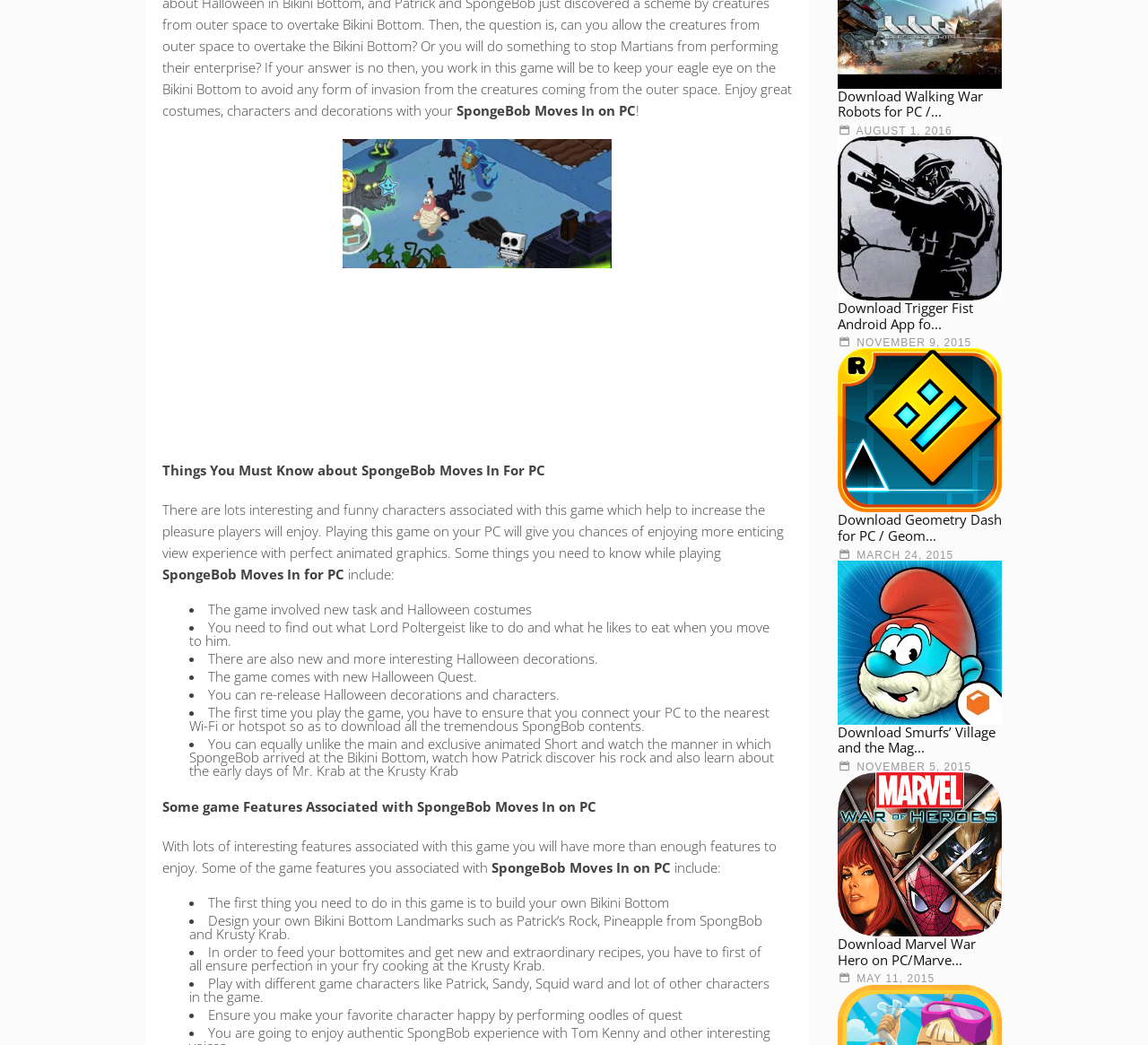Please determine the bounding box coordinates of the element's region to click for the following instruction: "Learn about the game SpongeBob Moves In".

[0.141, 0.54, 0.3, 0.558]